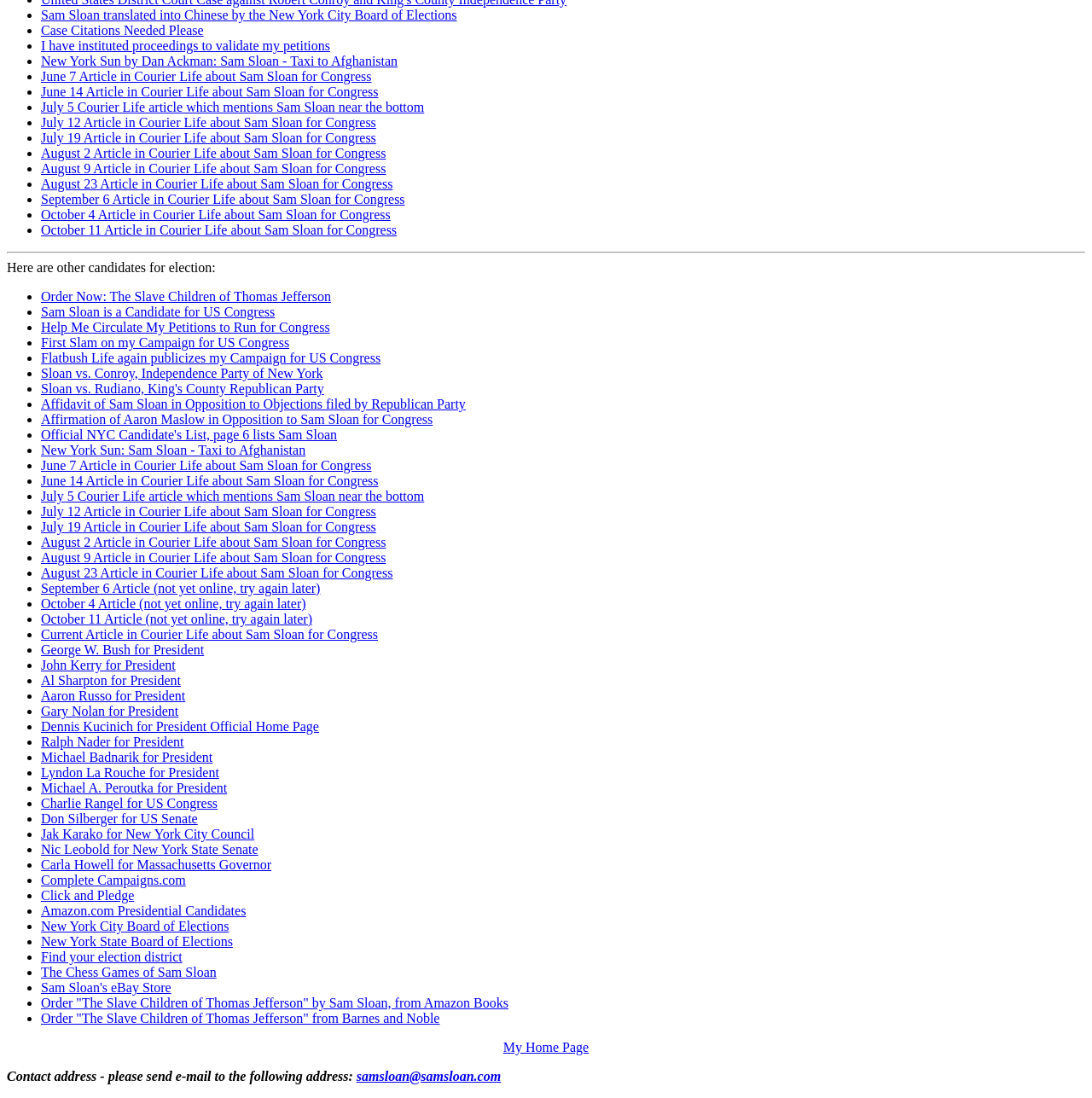Please identify the bounding box coordinates of the element on the webpage that should be clicked to follow this instruction: "Check the link to Order Now: The Slave Children of Thomas Jefferson". The bounding box coordinates should be given as four float numbers between 0 and 1, formatted as [left, top, right, bottom].

[0.038, 0.263, 0.303, 0.277]